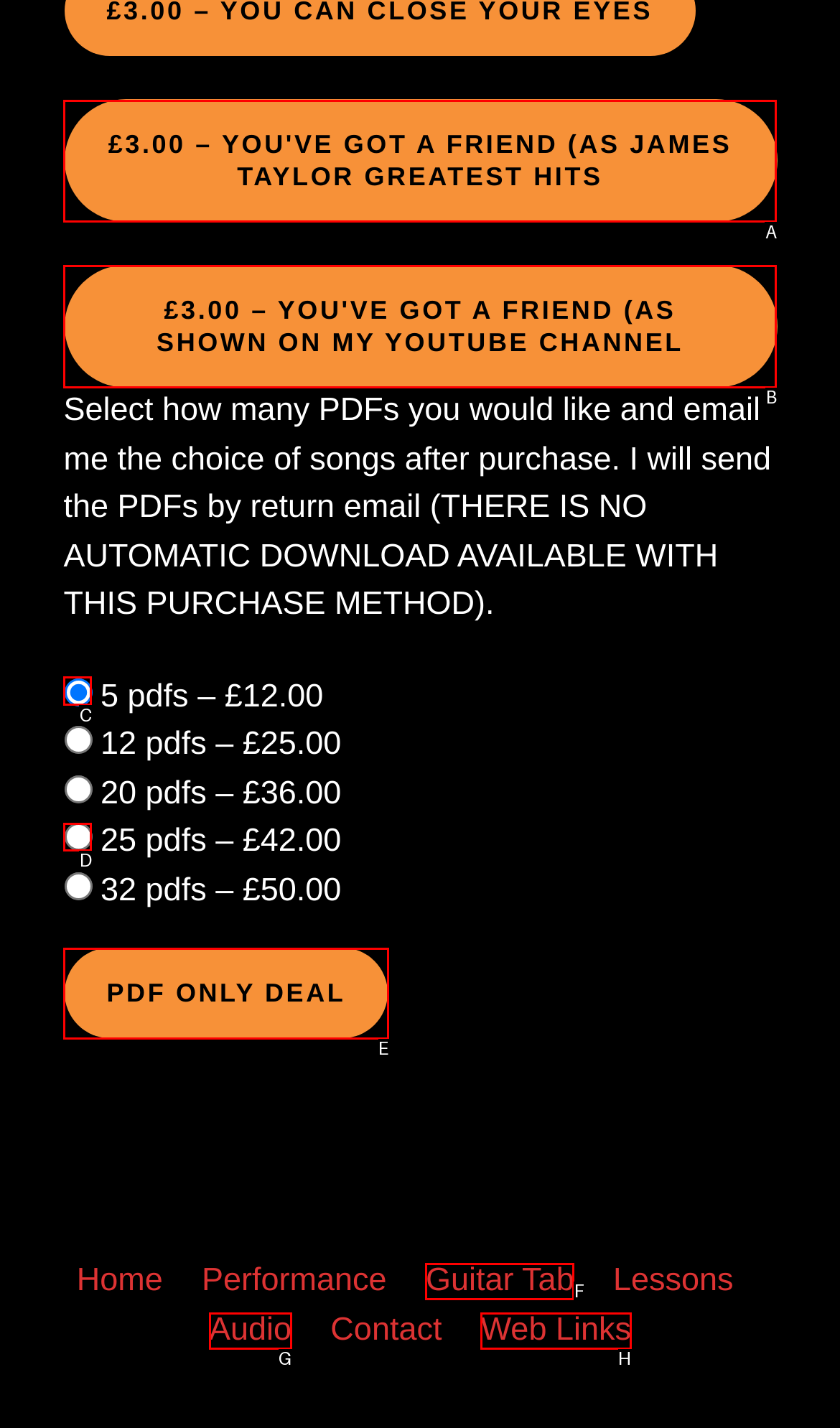Choose the letter of the UI element necessary for this task: Click on DELHI/NCR
Answer with the correct letter.

None